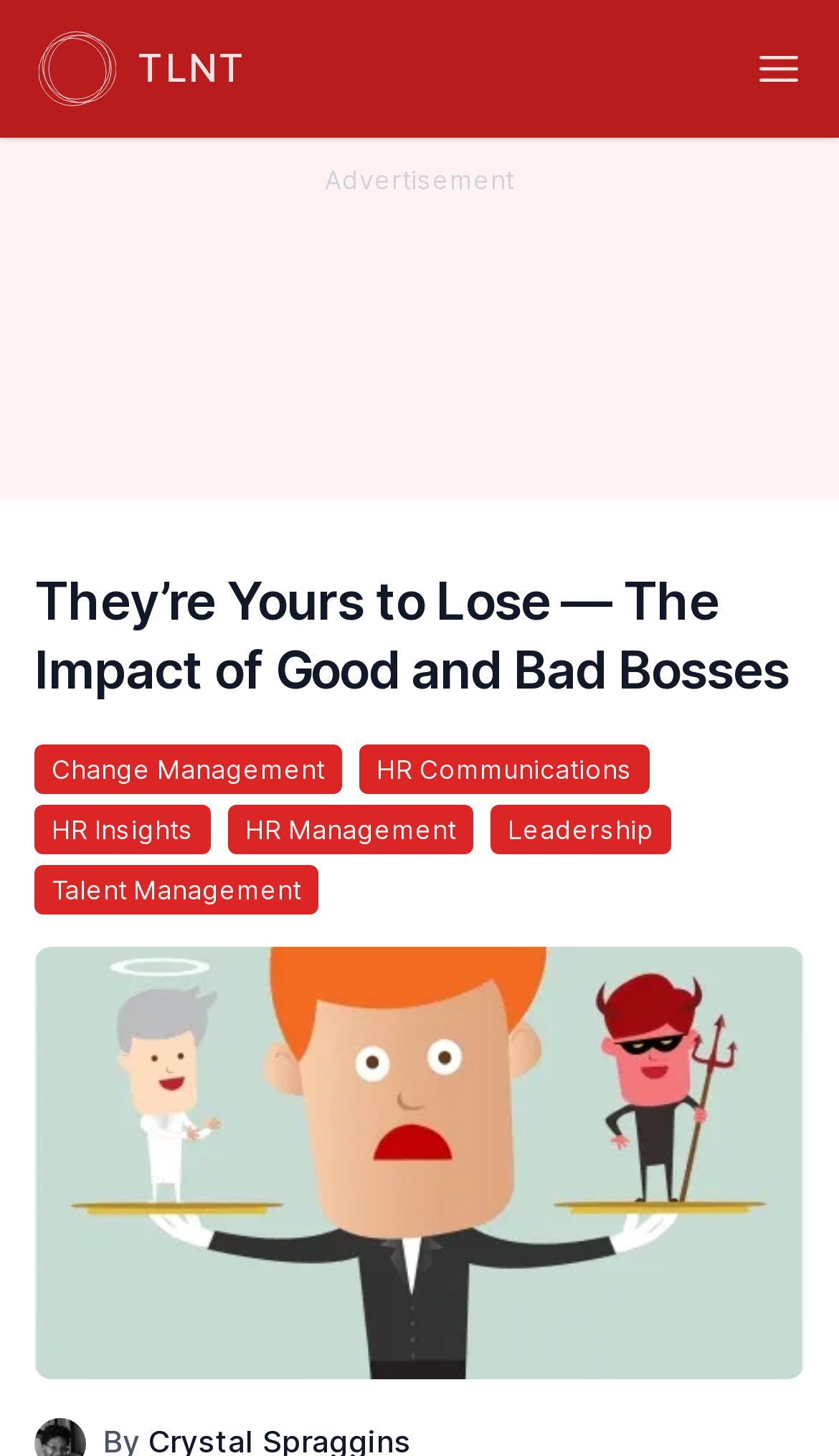How many headings are there on the webpage?
Please provide a single word or phrase based on the screenshot.

2